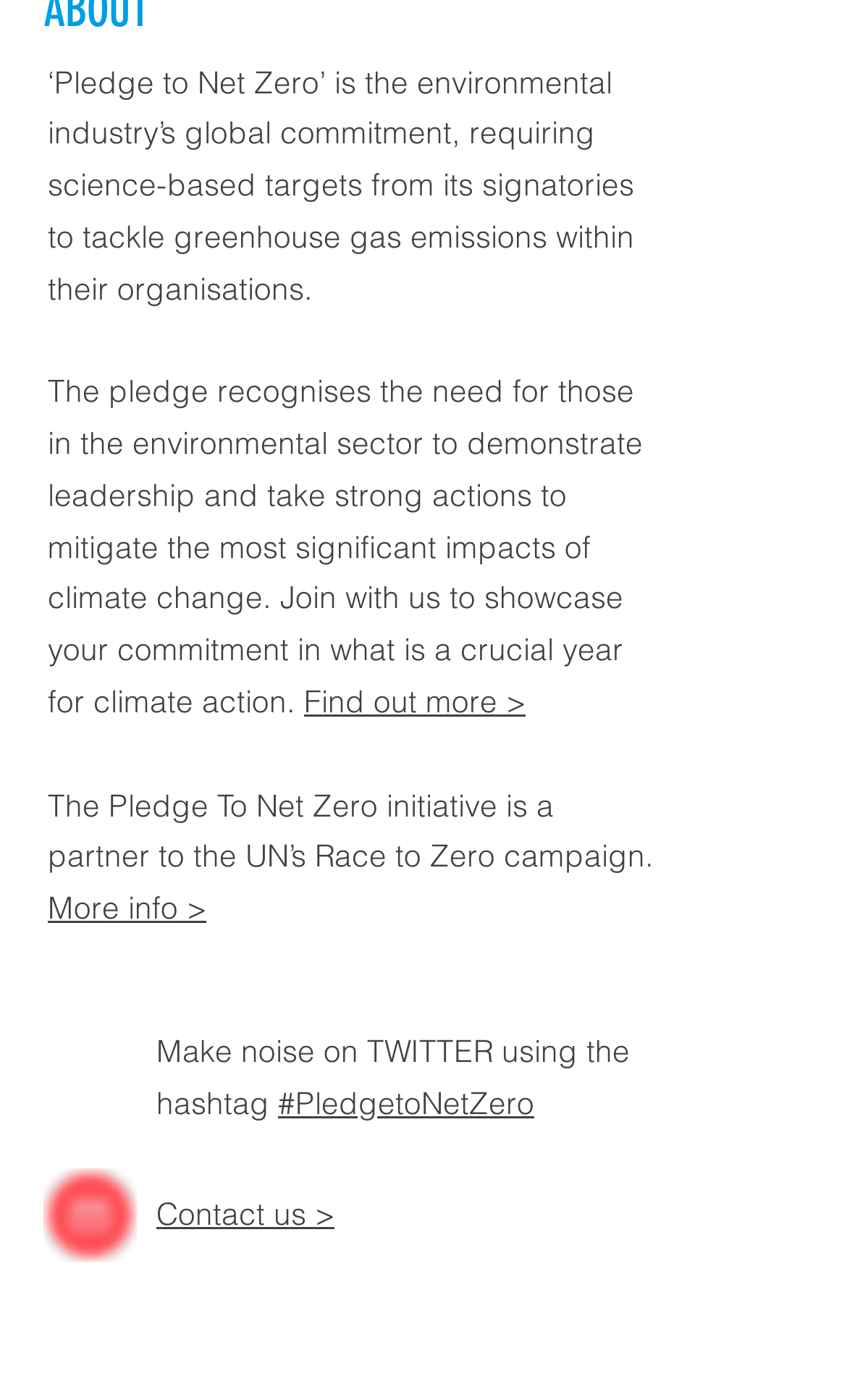Refer to the element description Find out more > and identify the corresponding bounding box in the screenshot. Format the coordinates as (top-left x, top-left y, bottom-right x, bottom-right y) with values in the range of 0 to 1.

[0.359, 0.487, 0.621, 0.515]